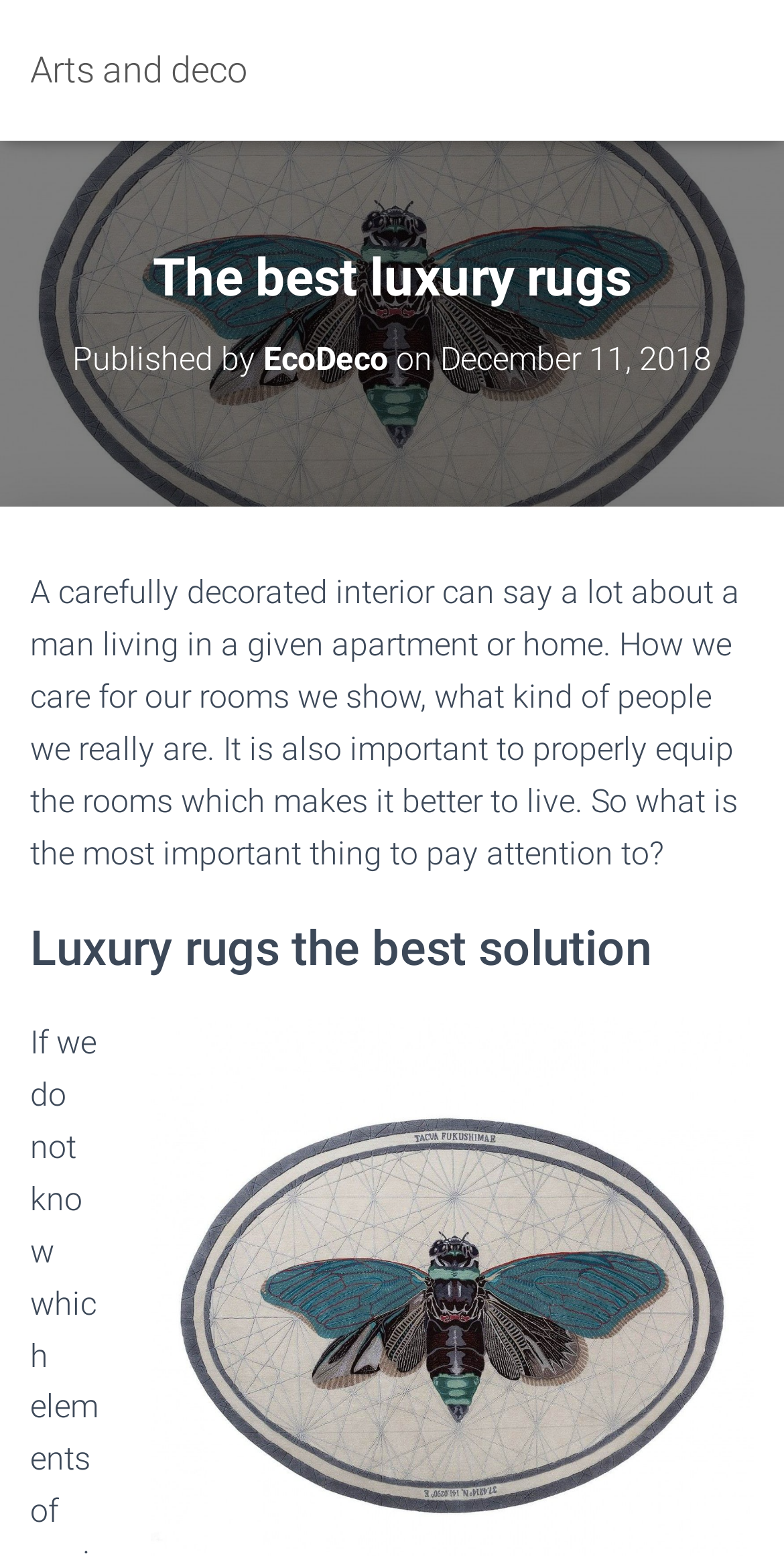Extract the bounding box coordinates for the described element: "EcoDeco". The coordinates should be represented as four float numbers between 0 and 1: [left, top, right, bottom].

[0.336, 0.219, 0.495, 0.243]